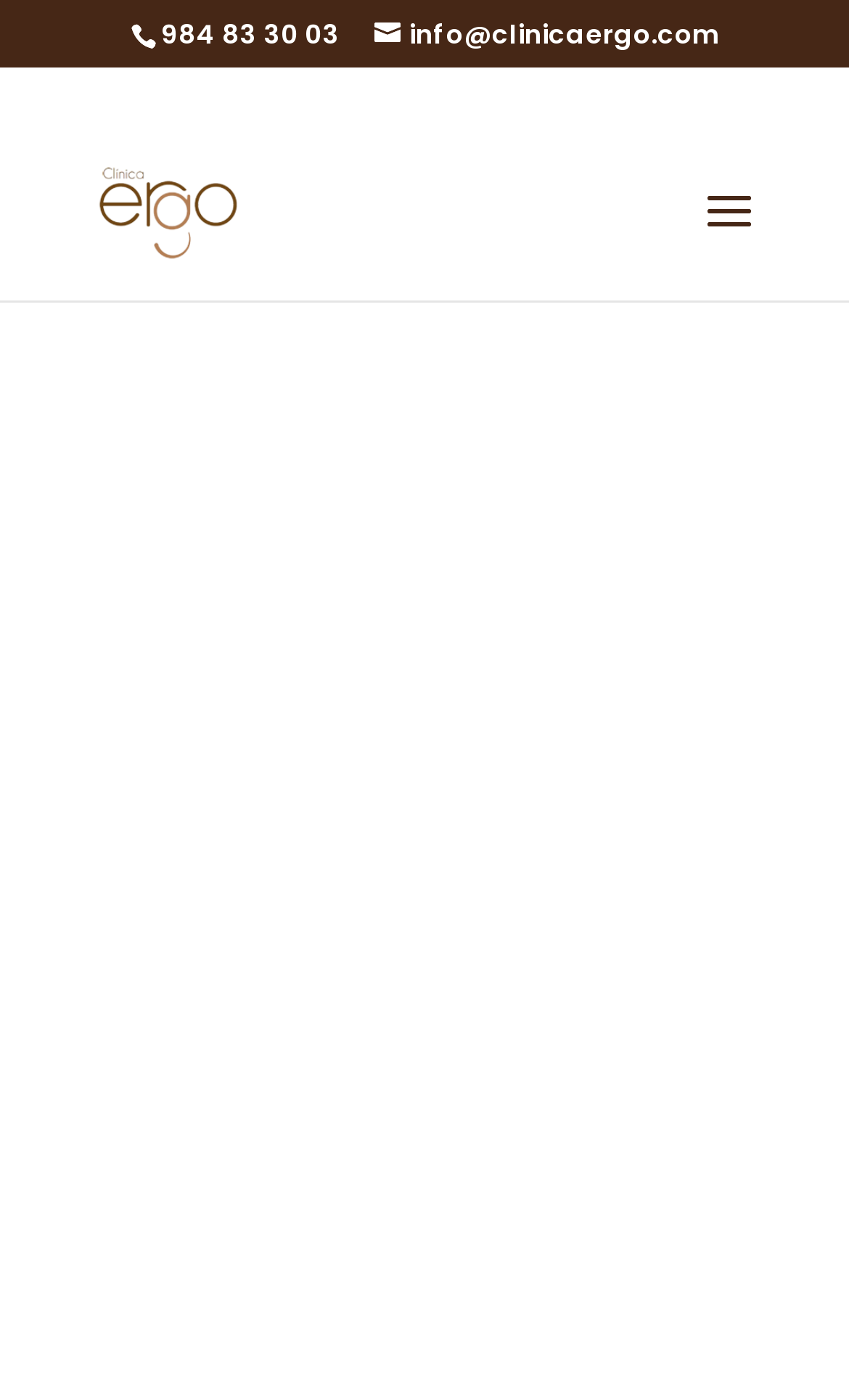What type of laboratories does the clinic have?
Kindly give a detailed and elaborate answer to the question.

The type of laboratories can be found in the StaticText element with the text 'ISO 9001 / Quality Management System in Assisted Reproduction Laboratories', which indicates that the clinic has Assisted Reproduction laboratories.